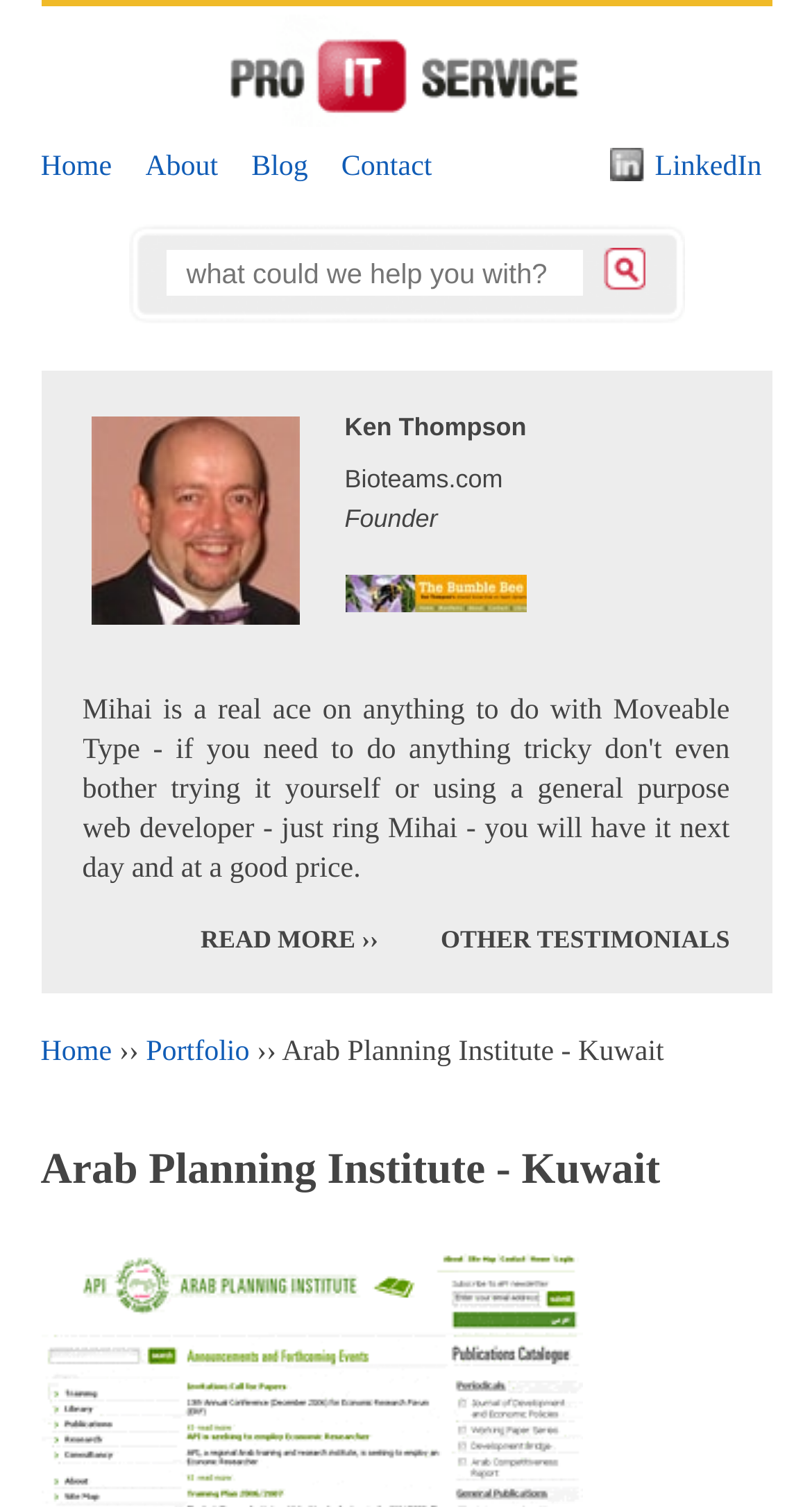Your task is to extract the text of the main heading from the webpage.

Arab Planning Institute - Kuwait